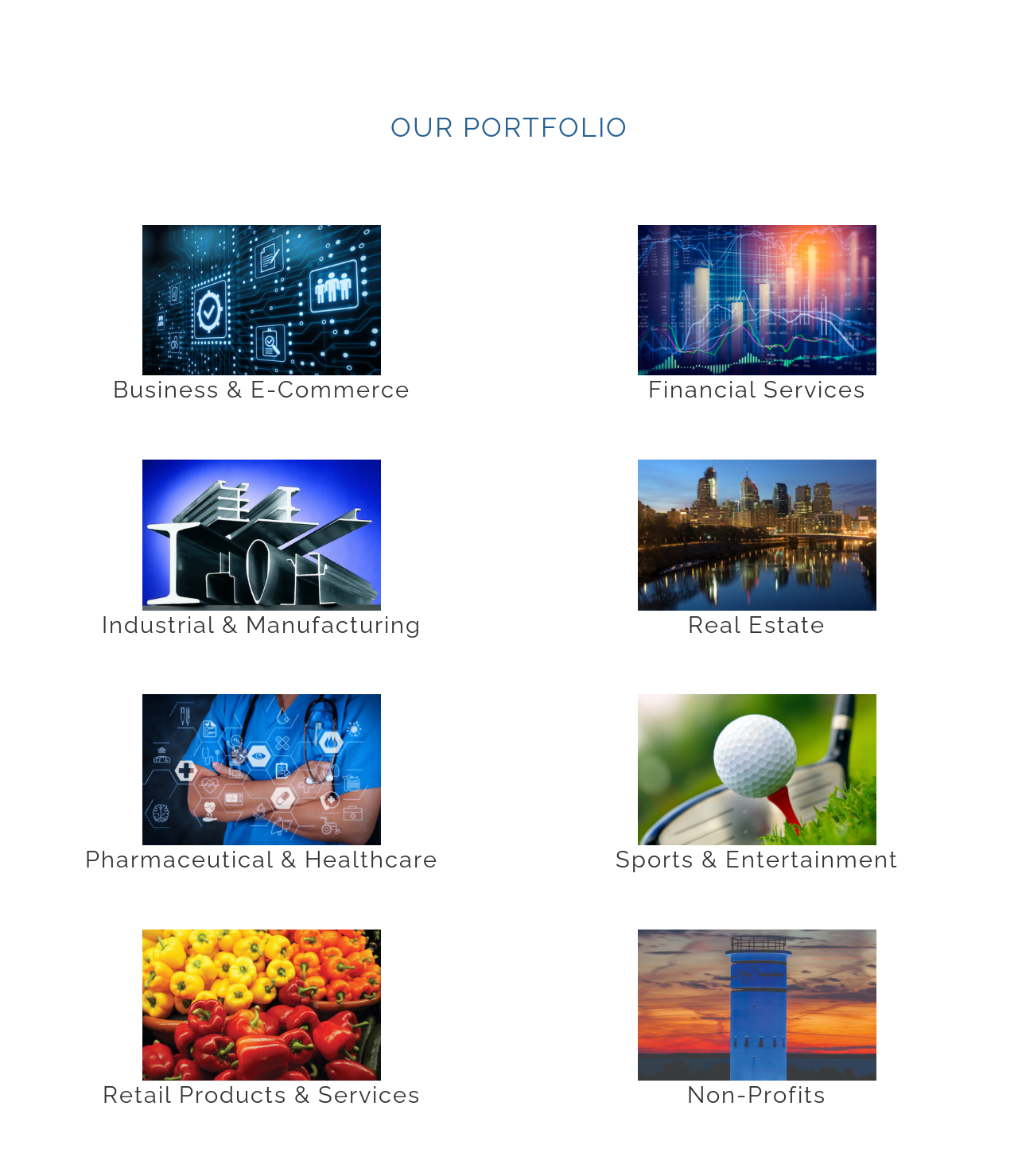Please identify the bounding box coordinates of the clickable element to fulfill the following instruction: "View business portfolio". The coordinates should be four float numbers between 0 and 1, i.e., [left, top, right, bottom].

[0.139, 0.189, 0.374, 0.204]